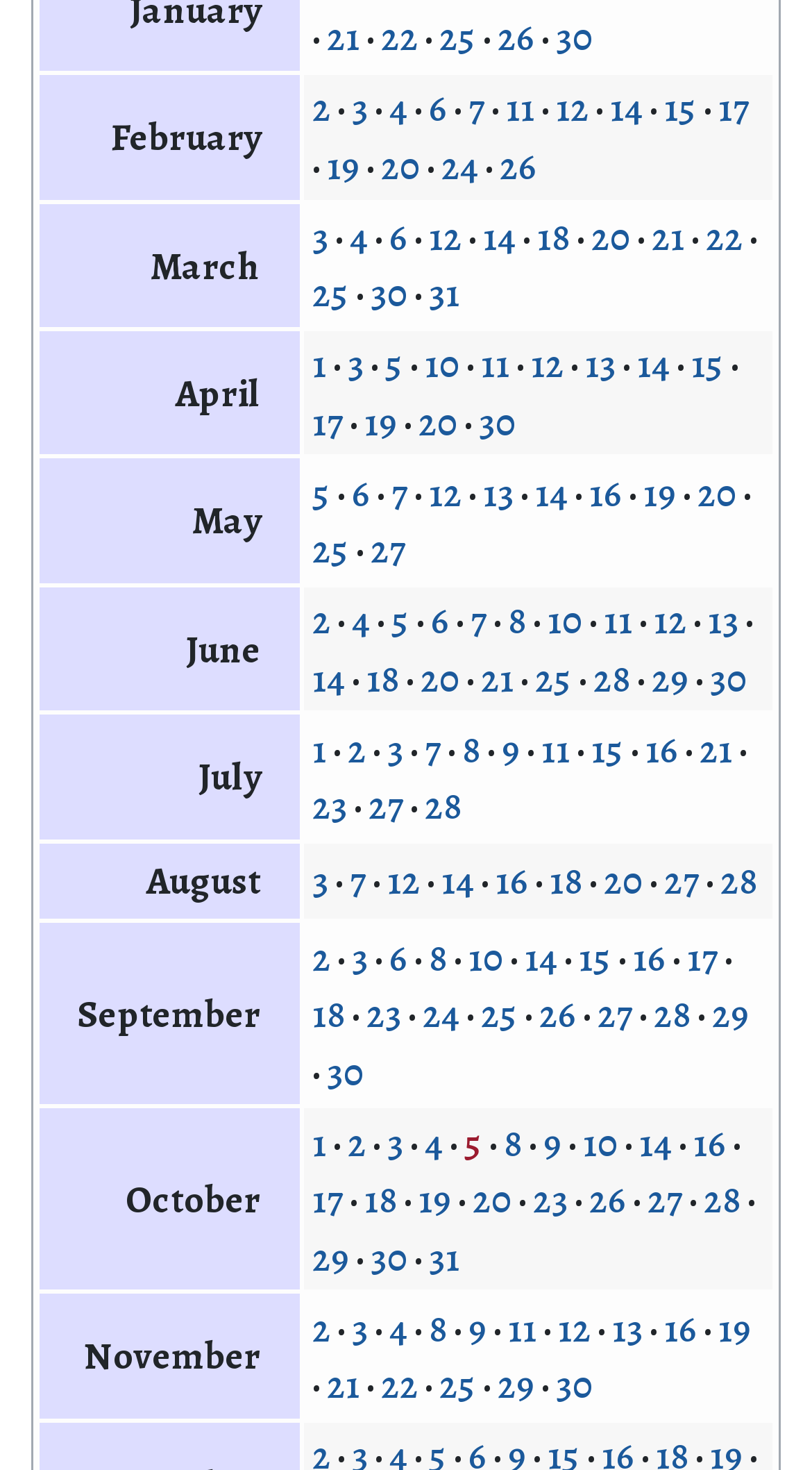Find the bounding box coordinates of the clickable region needed to perform the following instruction: "Go to March". The coordinates should be provided as four float numbers between 0 and 1, i.e., [left, top, right, bottom].

[0.049, 0.137, 0.371, 0.224]